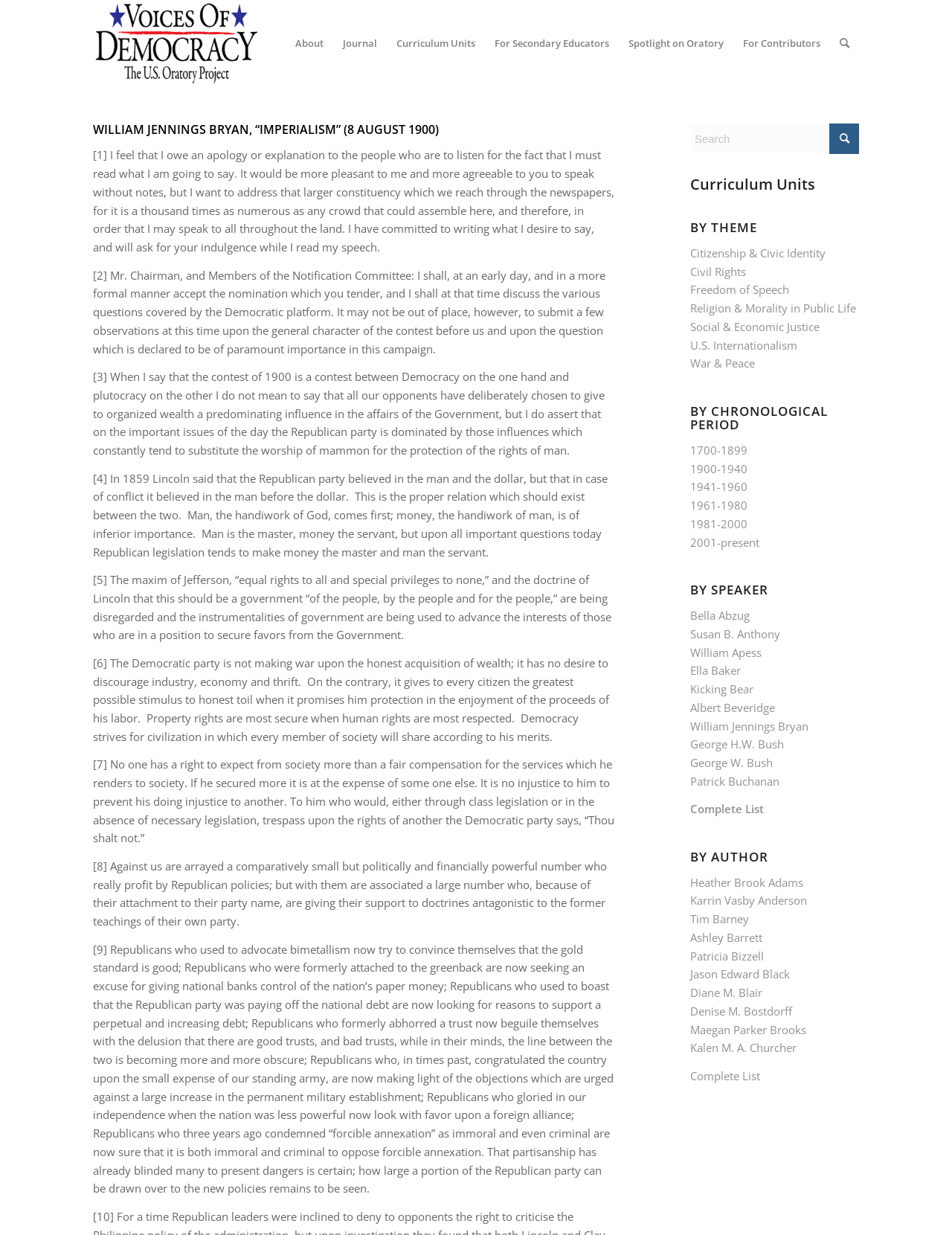How many links are there under 'BY SPEAKER'?
Answer the question in as much detail as possible.

I counted the number of links under 'BY SPEAKER' by looking at the list of links under the heading 'BY SPEAKER', which includes links to speeches by various speakers, including William Jennings Bryan, Susan B. Anthony, and others.